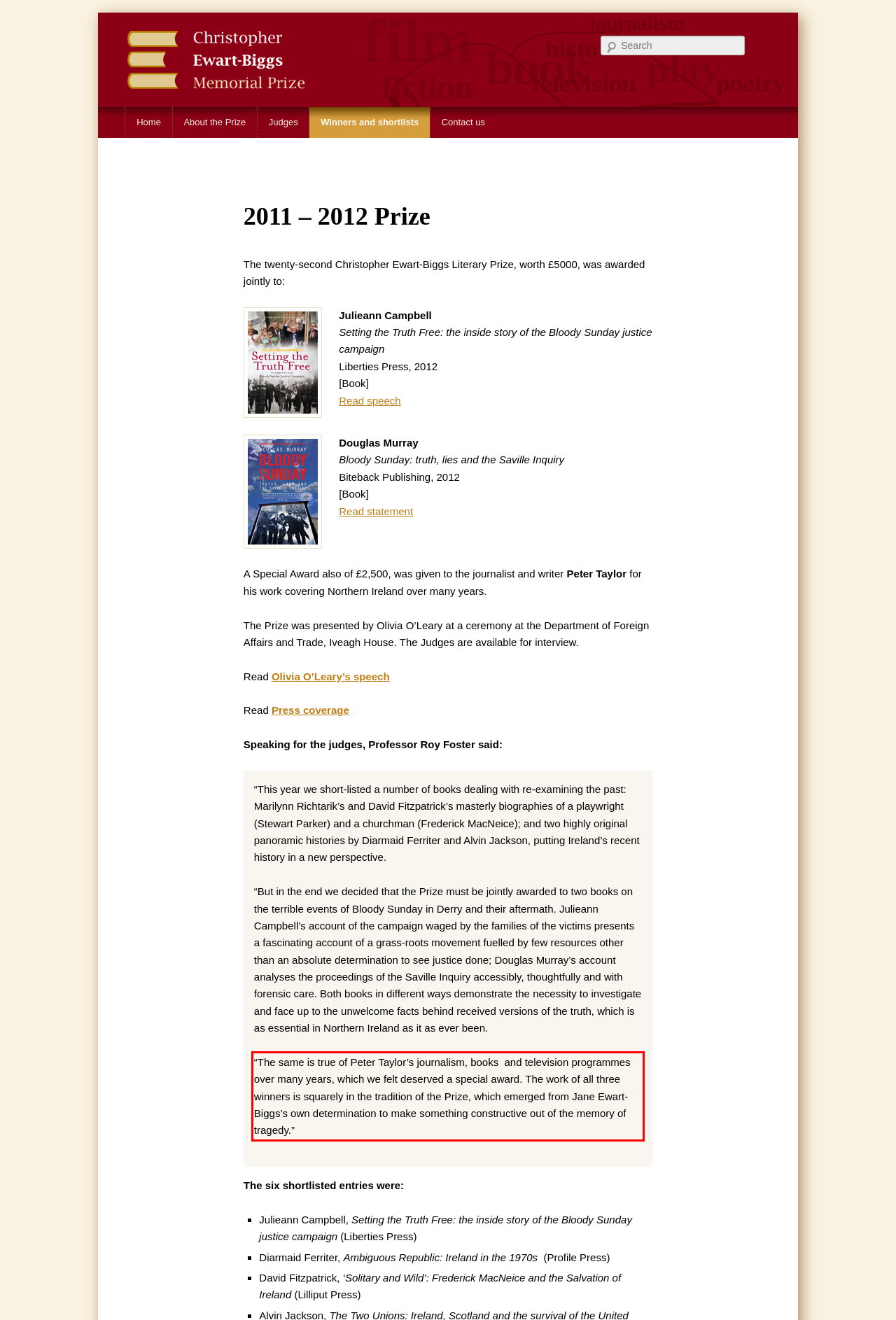Identify the text inside the red bounding box on the provided webpage screenshot by performing OCR.

“The same is true of Peter Taylor’s journalism, books and television programmes over many years, which we felt deserved a special award. The work of all three winners is squarely in the tradition of the Prize, which emerged from Jane Ewart-Biggs’s own determination to make something constructive out of the memory of tragedy.”